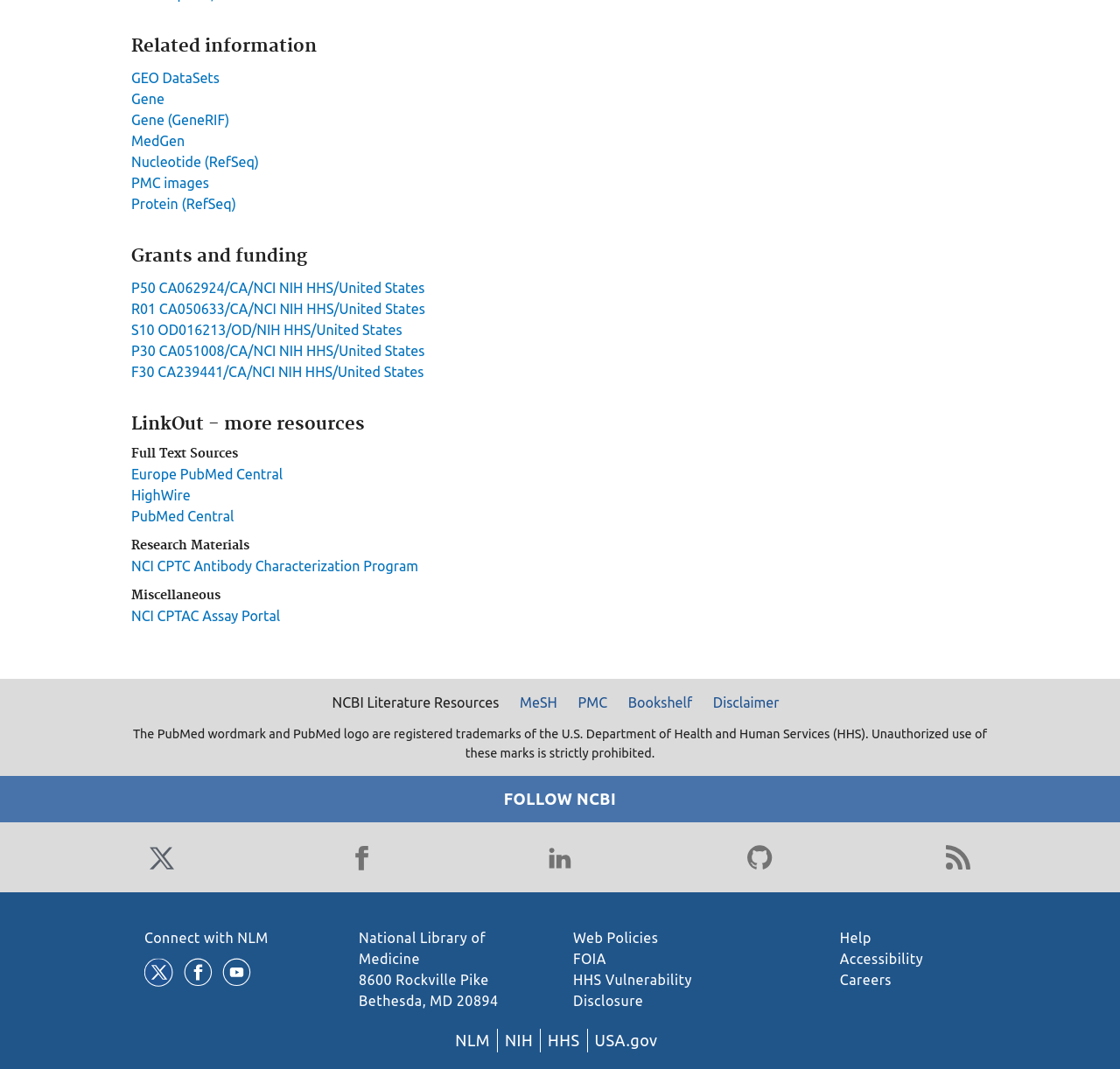Determine the bounding box coordinates of the element that should be clicked to execute the following command: "Get help".

[0.75, 0.87, 0.778, 0.885]